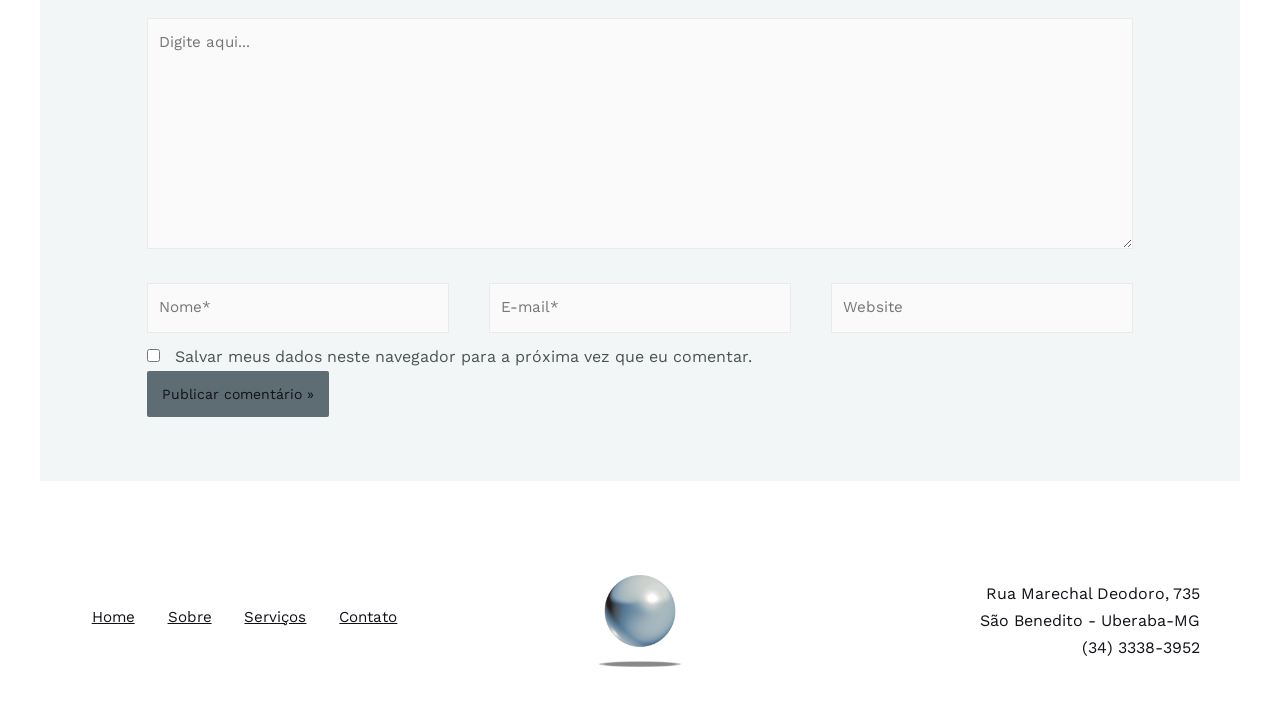Identify the bounding box of the UI element described as follows: "parent_node: Website name="url" placeholder="Website"". Provide the coordinates as four float numbers in the range of 0 to 1 [left, top, right, bottom].

[0.649, 0.416, 0.885, 0.49]